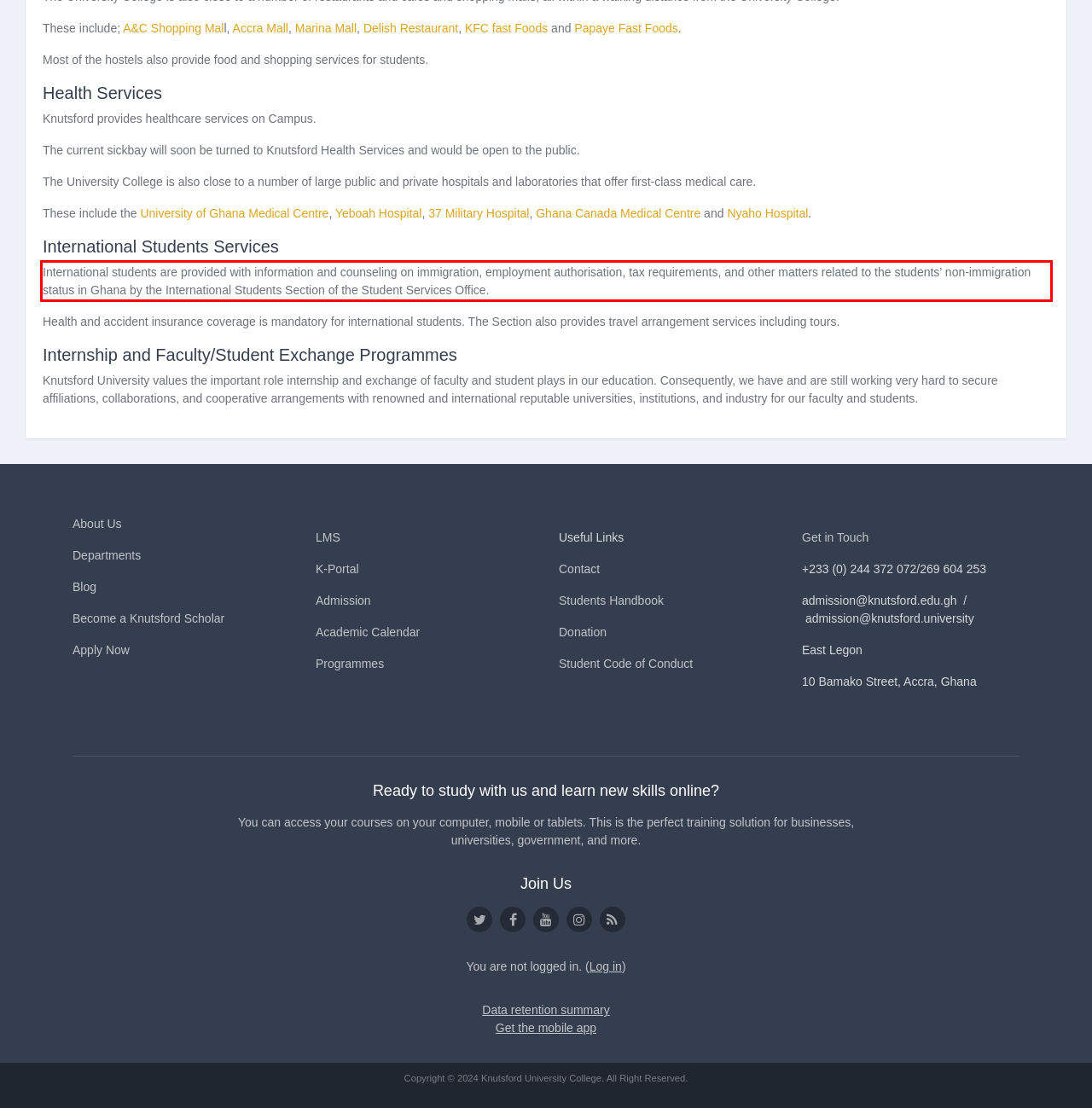Please look at the screenshot provided and find the red bounding box. Extract the text content contained within this bounding box.

International students are provided with information and counseling on immigration, employment authorisation, tax requirements, and other matters related to the students’ non-immigration status in Ghana by the International Students Section of the Student Services Office.